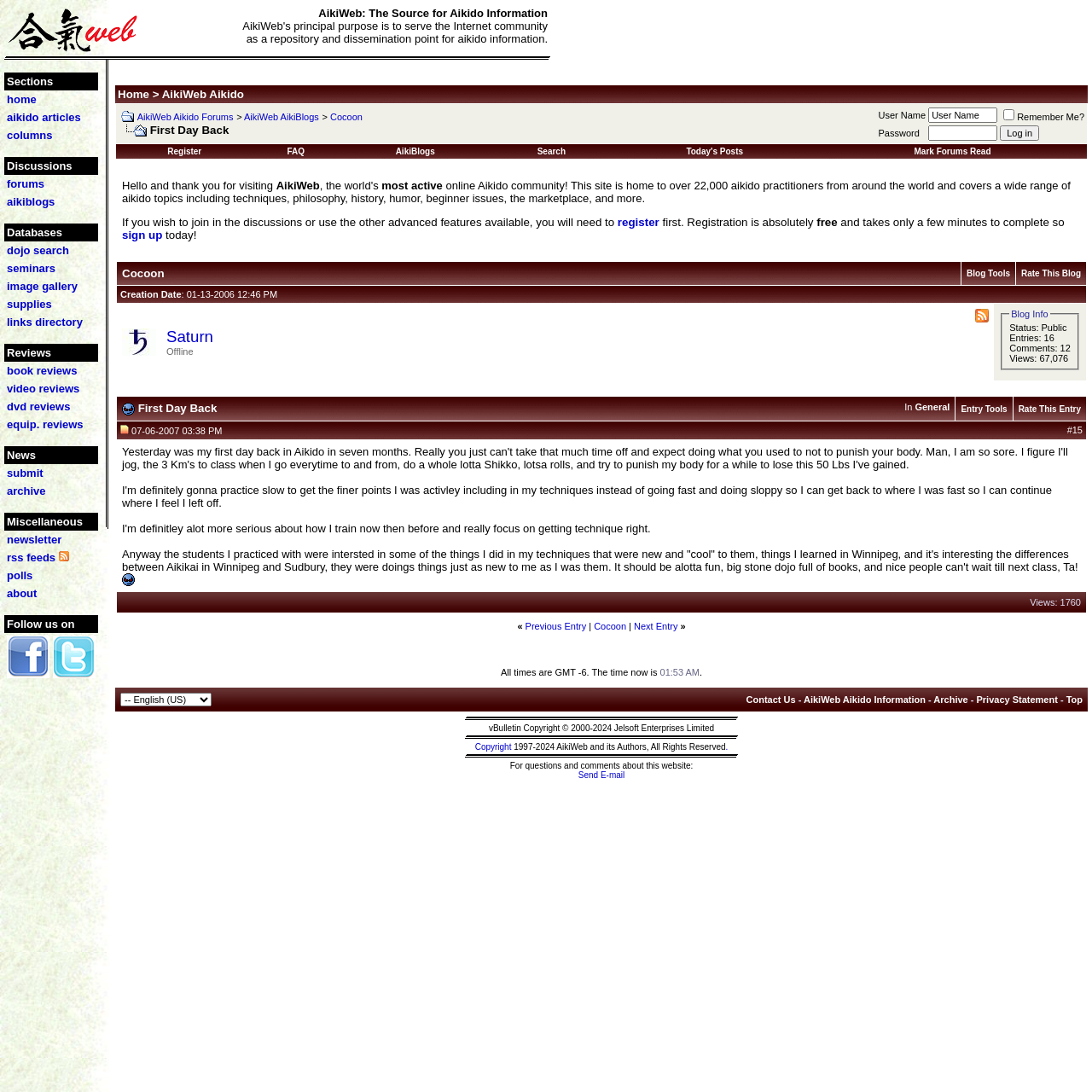What type of information can be found in the Databases section?
Provide a well-explained and detailed answer to the question.

Based on the webpage content, the Databases section includes dojo search, which suggests that users can find information related to dojos in this section.